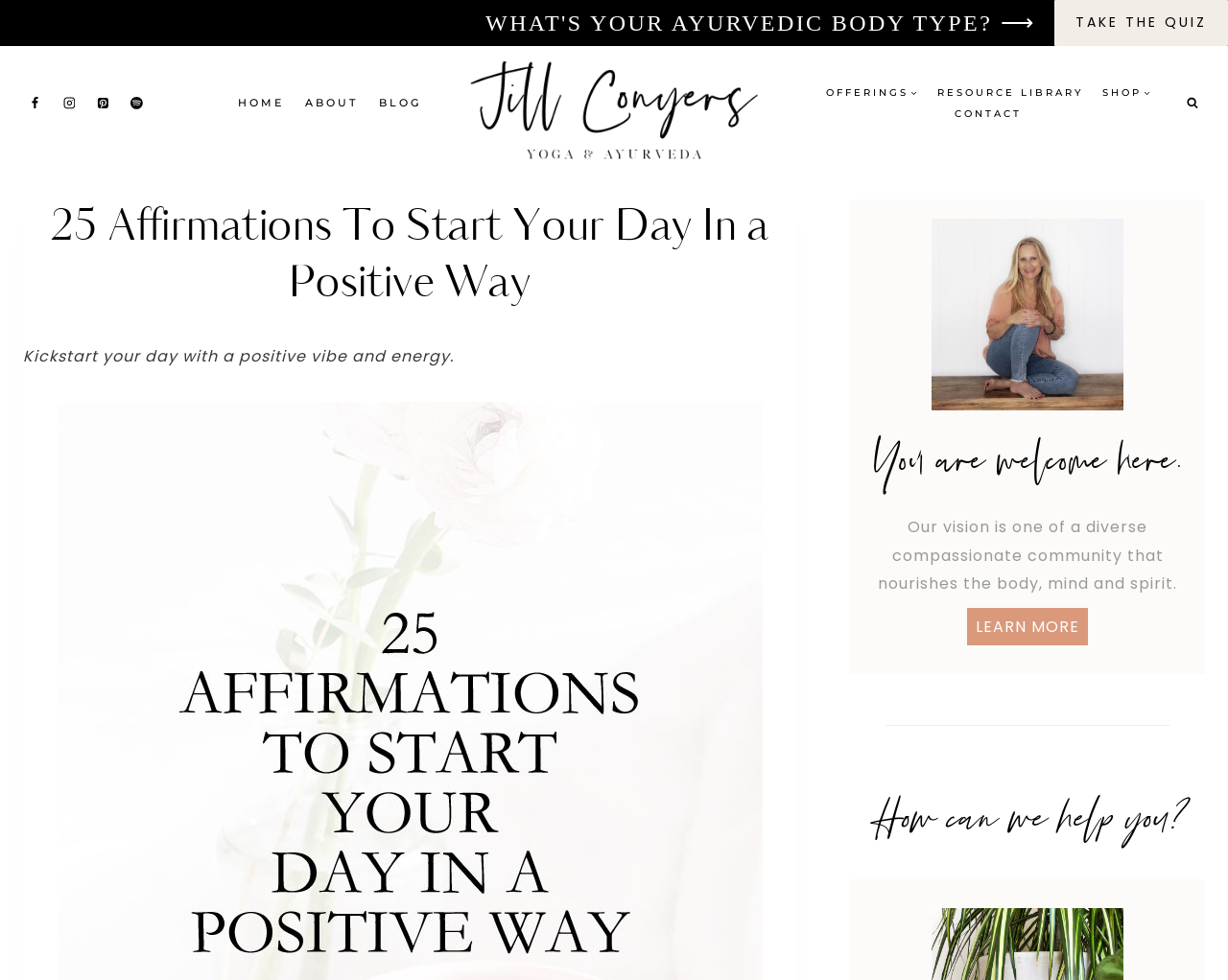What is the name of the author?
Please provide a comprehensive and detailed answer to the question.

I looked for the author's name on the webpage and found it in the link 'Jill Conyers' which is accompanied by an image, indicating that it is the author's name.